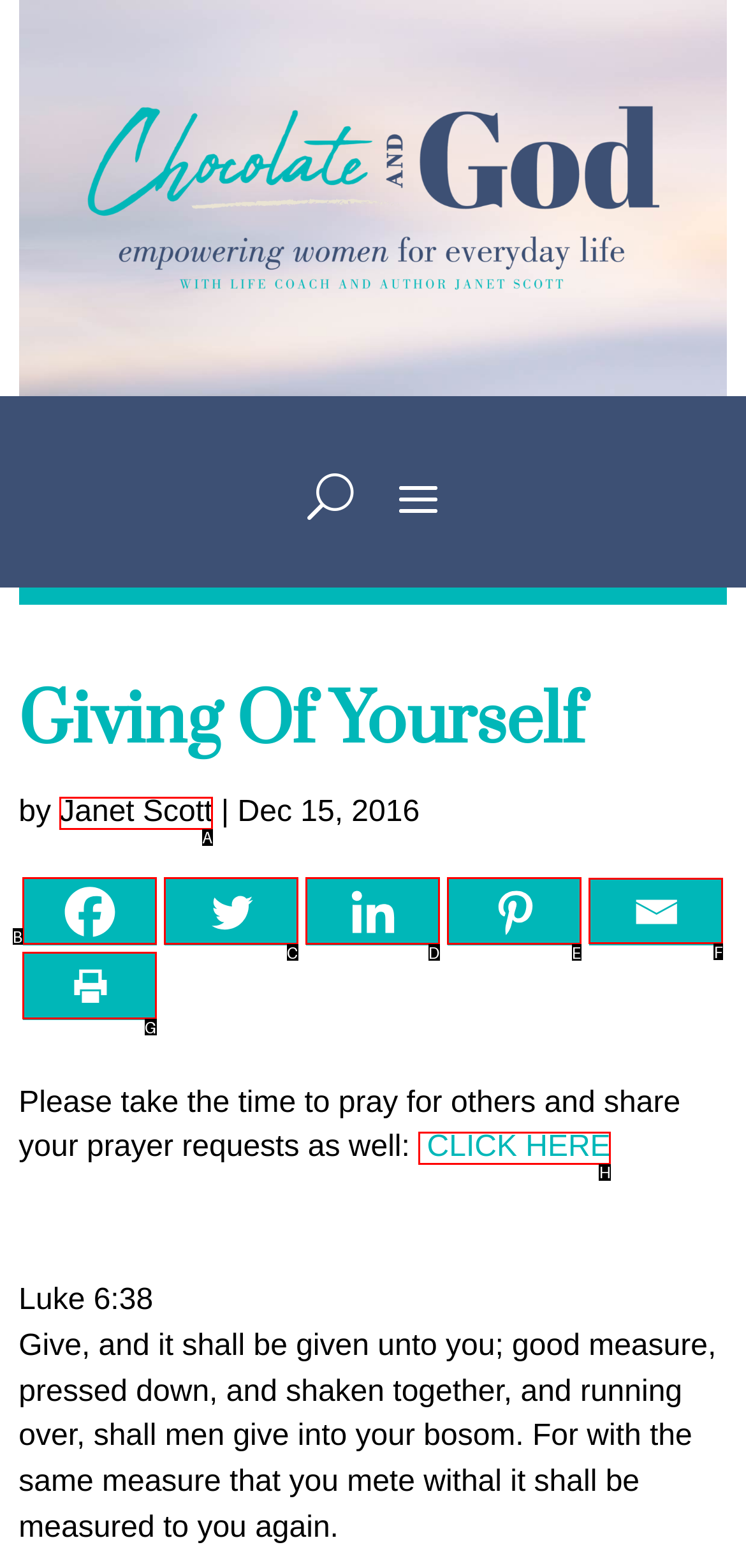Identify the HTML element I need to click to complete this task: View Border councils welcome new commissioner role Provide the option's letter from the available choices.

None